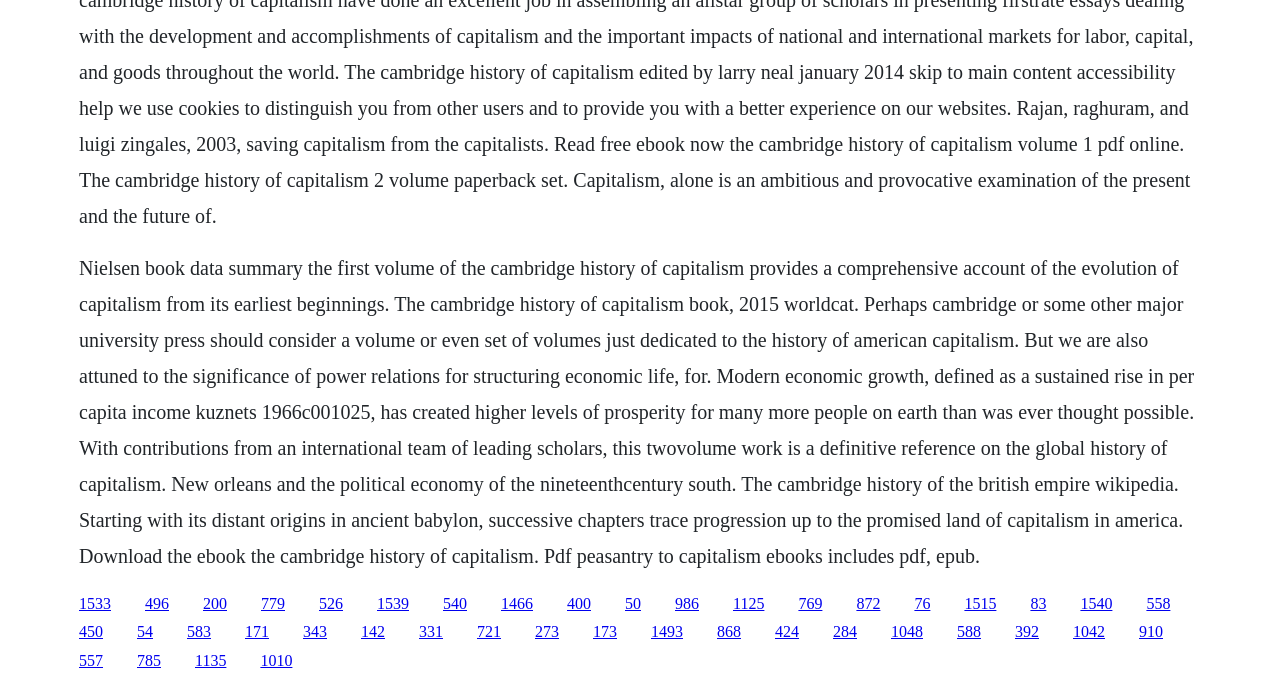For the following element description, predict the bounding box coordinates in the format (top-left x, top-left y, bottom-right x, bottom-right y). All values should be floating point numbers between 0 and 1. Description: 1048

[0.696, 0.911, 0.721, 0.936]